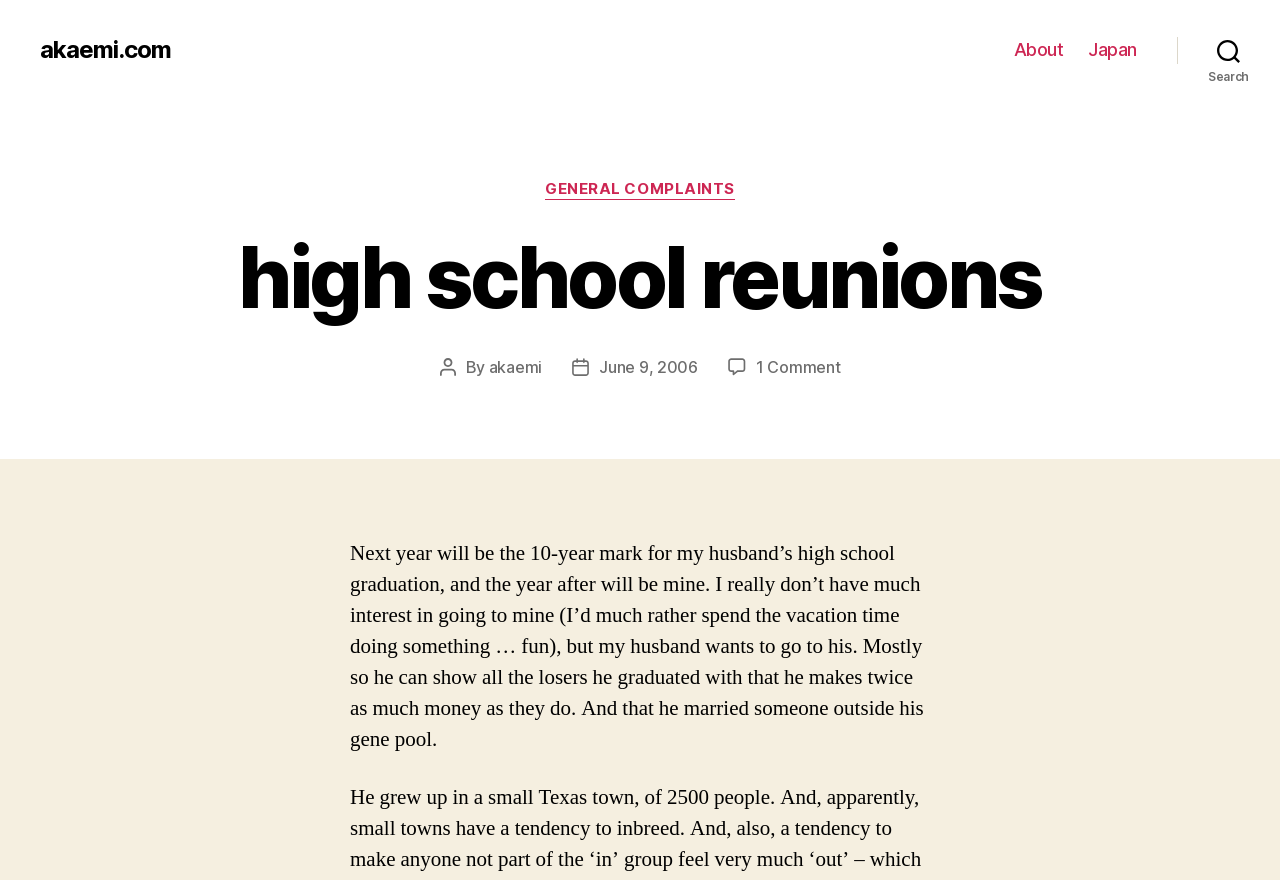Please identify the bounding box coordinates of the element I need to click to follow this instruction: "read akaemi's post".

[0.382, 0.406, 0.424, 0.429]